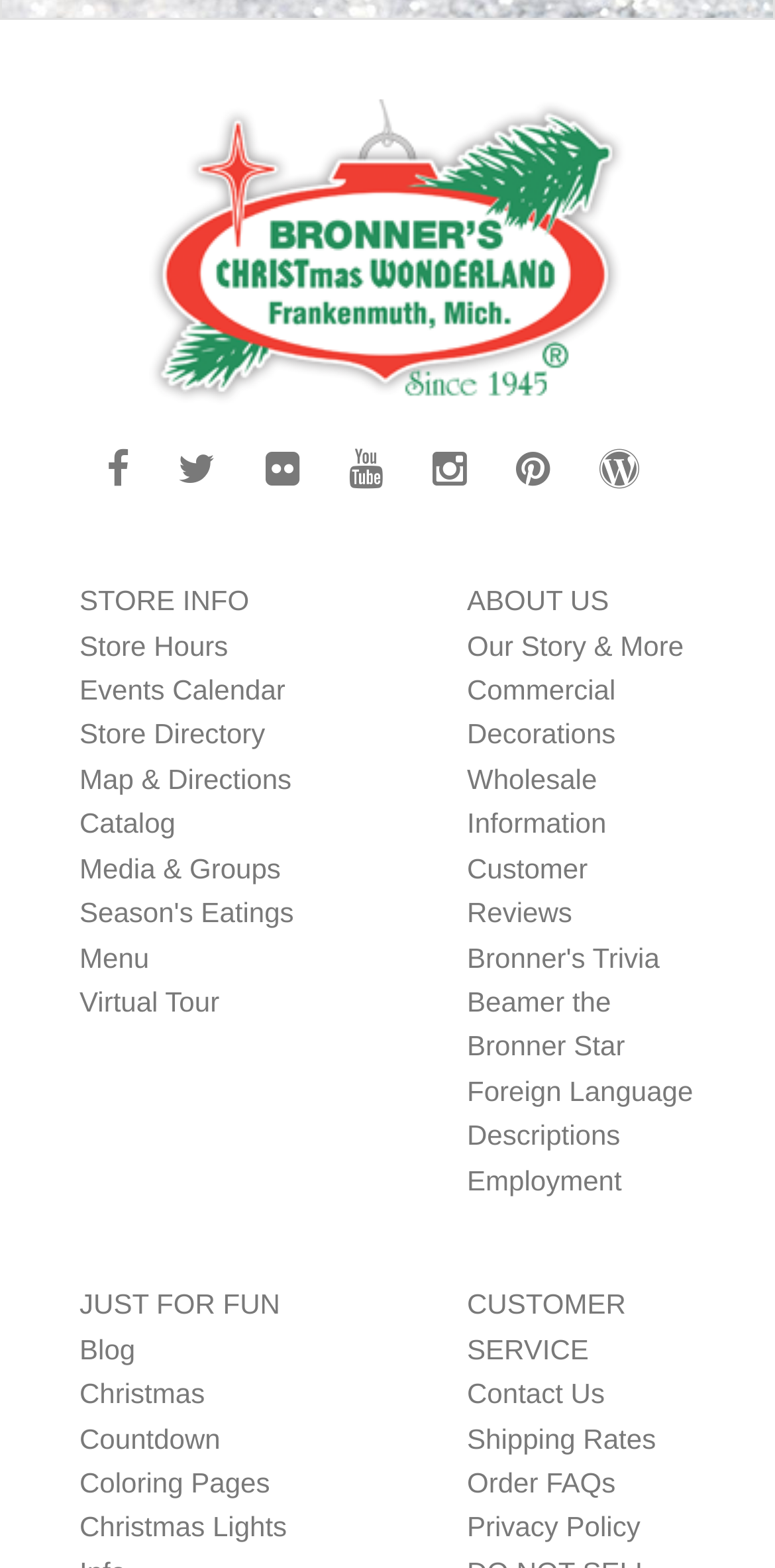Could you please study the image and provide a detailed answer to the question:
What is the name of the Christmas store?

The name of the Christmas store can be found in the top-left corner of the webpage, where it says 'Bronner's Christmas Wonderland' in a link element.